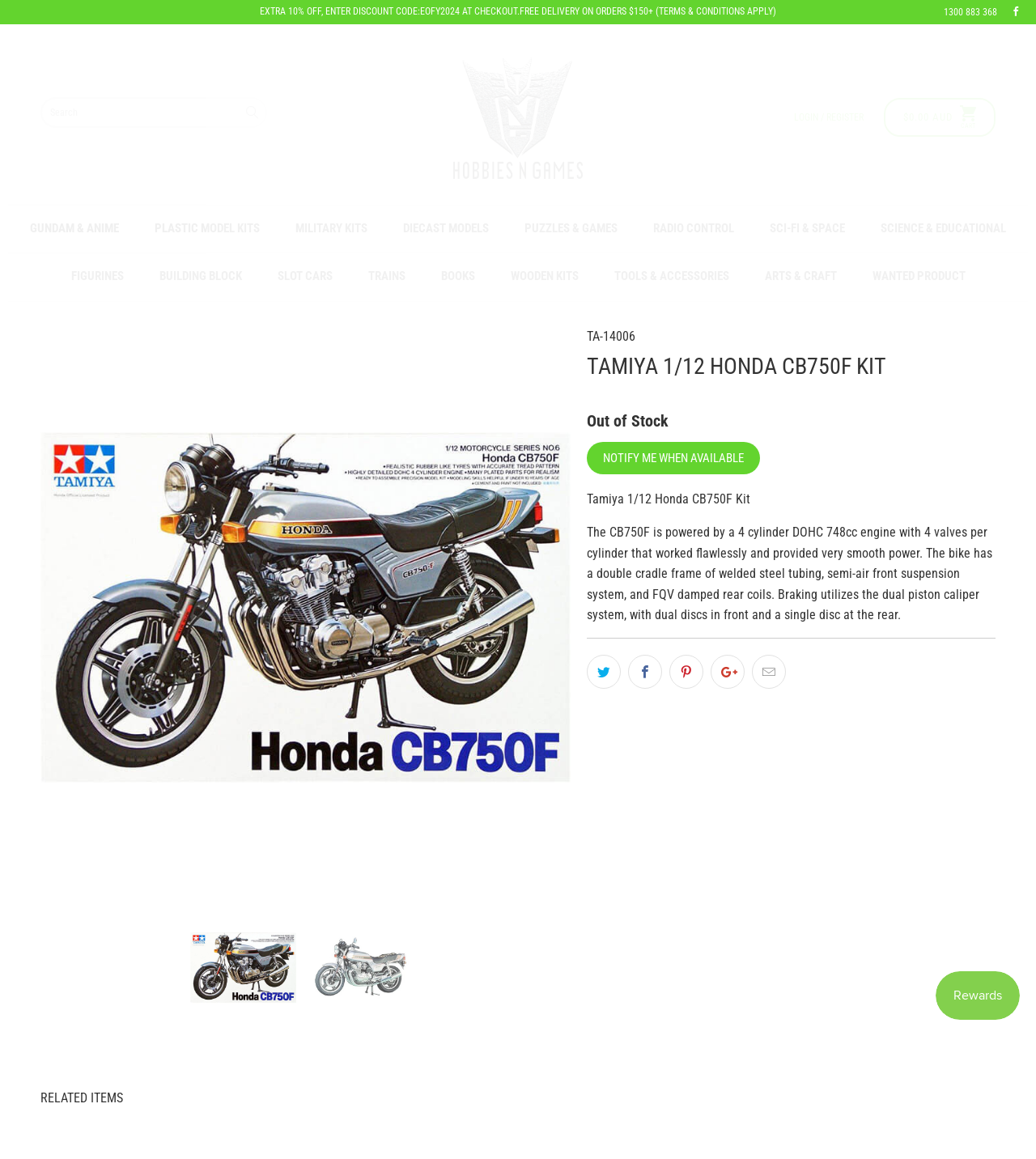What type of kit is being described?
Look at the image and respond with a one-word or short phrase answer.

Honda CB750F Kit